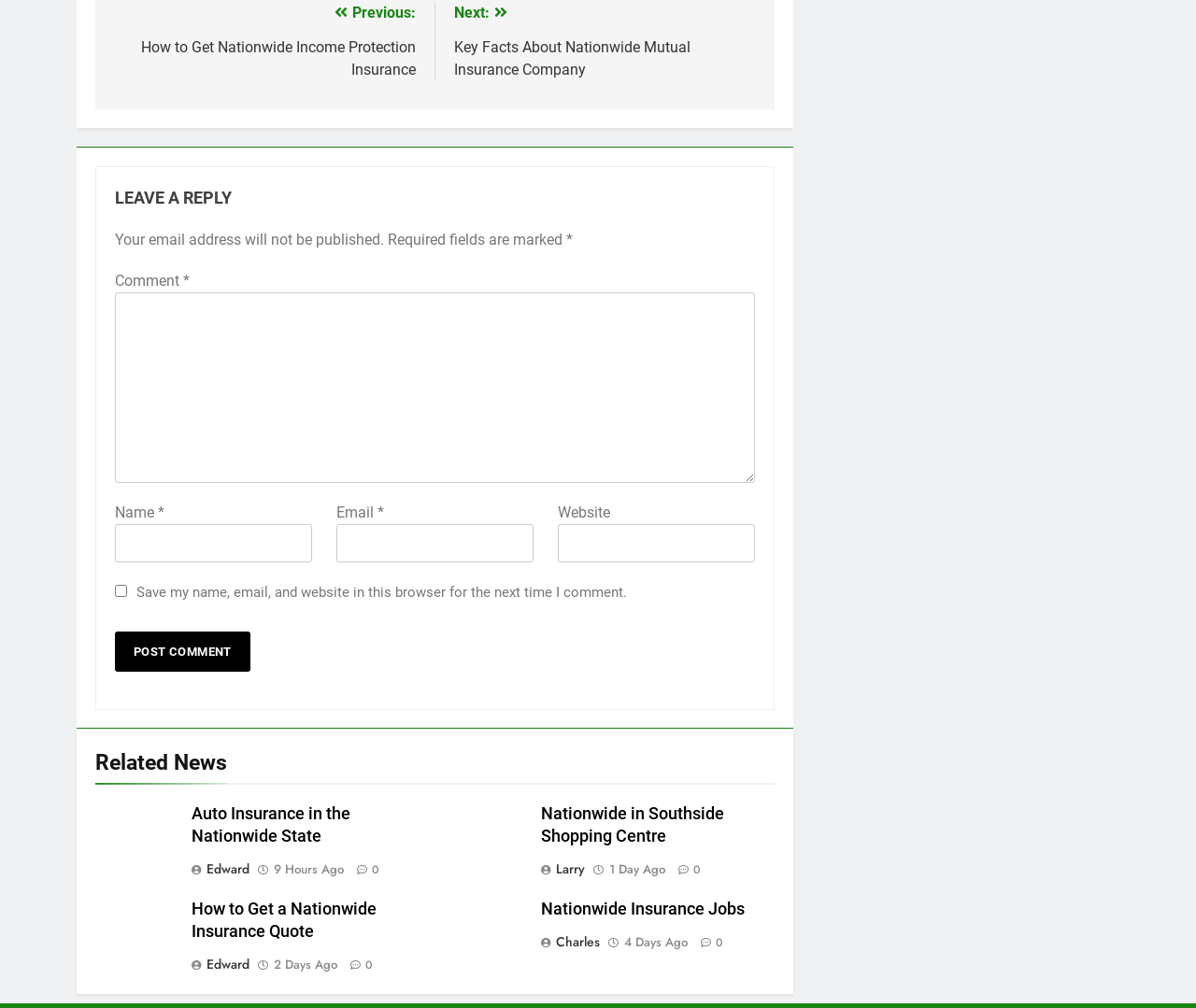What is the position of the 'Post Comment' button on the webpage?
Please give a well-detailed answer to the question.

The 'Post Comment' button is located below the comment form, which includes the text boxes for name, email, website, and comment, and the checkbox to save user information.